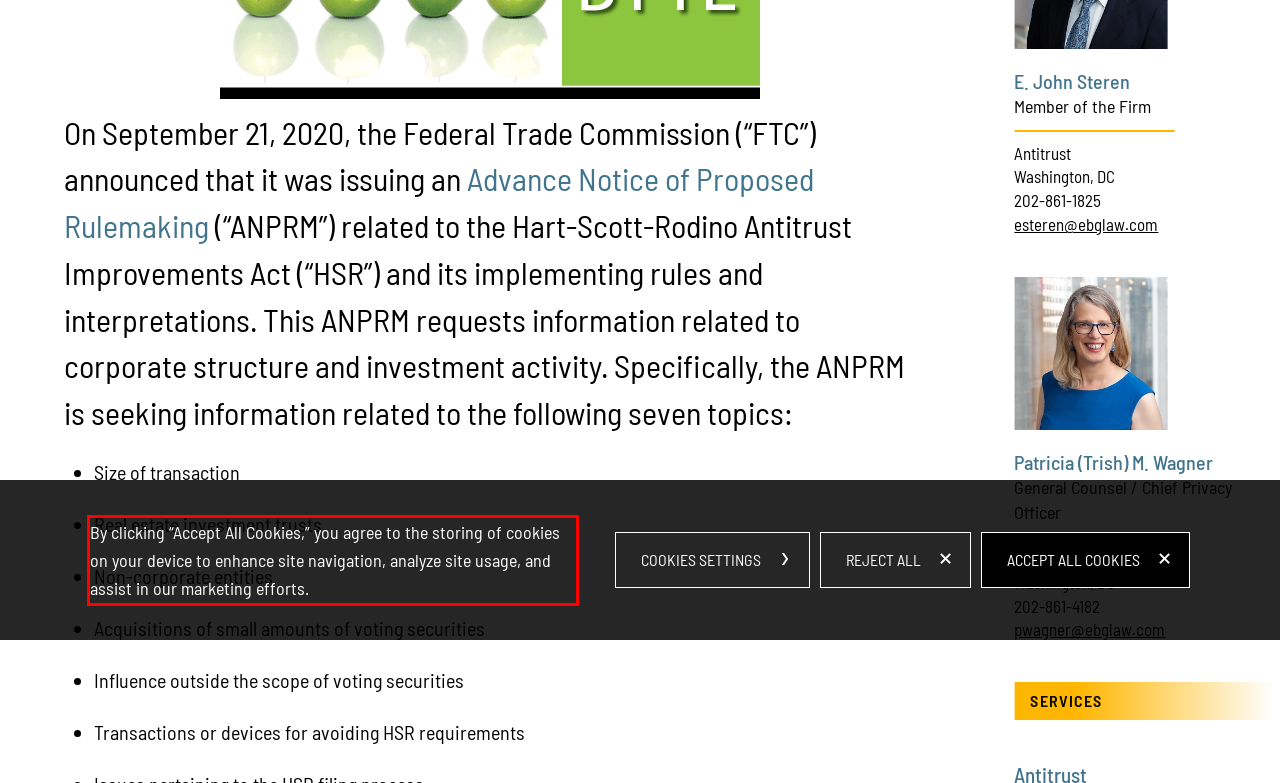You have a screenshot with a red rectangle around a UI element. Recognize and extract the text within this red bounding box using OCR.

By clicking “Accept All Cookies,” you agree to the storing of cookies on your device to enhance site navigation, analyze site usage, and assist in our marketing efforts.